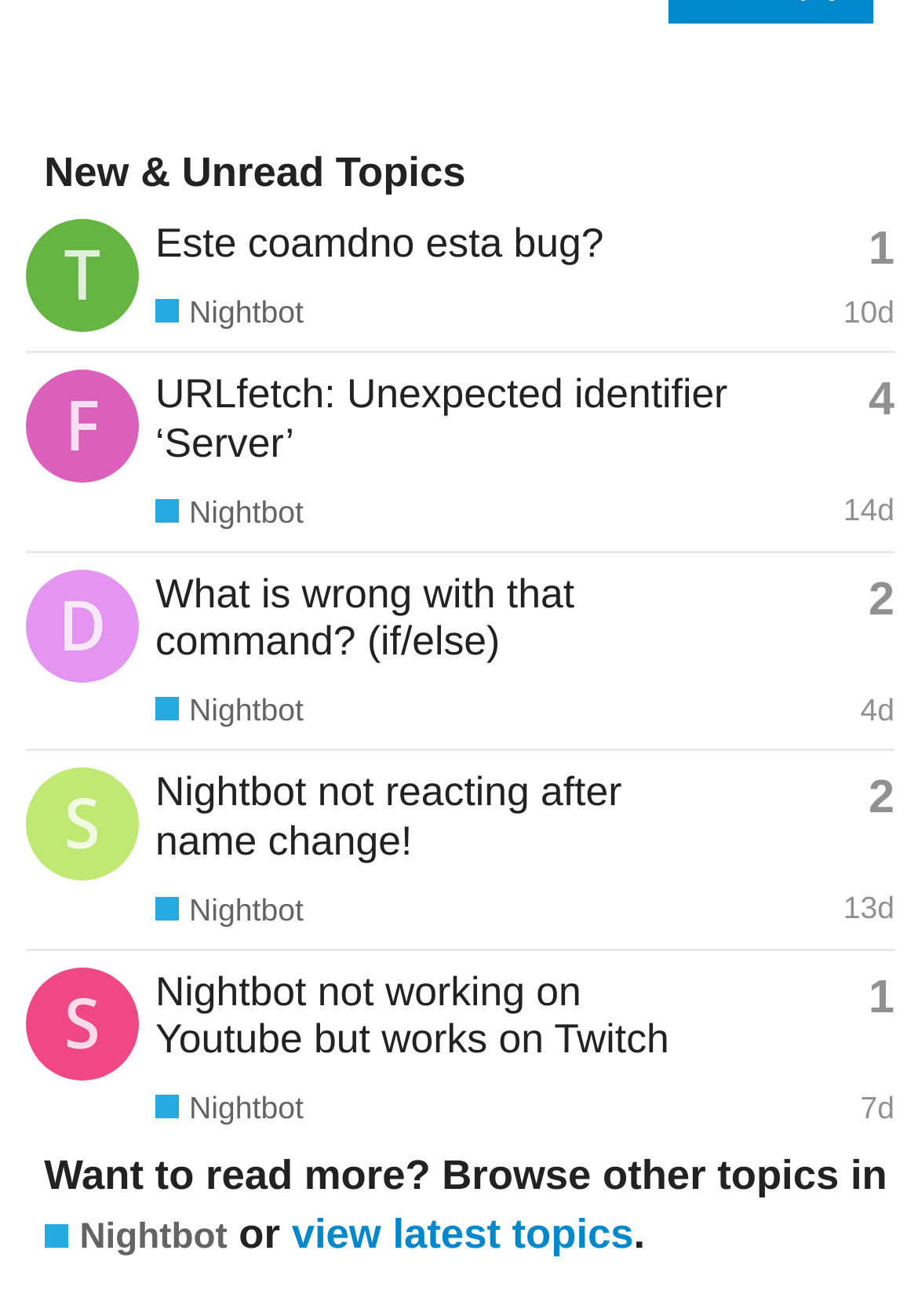Respond concisely with one word or phrase to the following query:
What is the time period since the last reply of the fourth topic?

7d